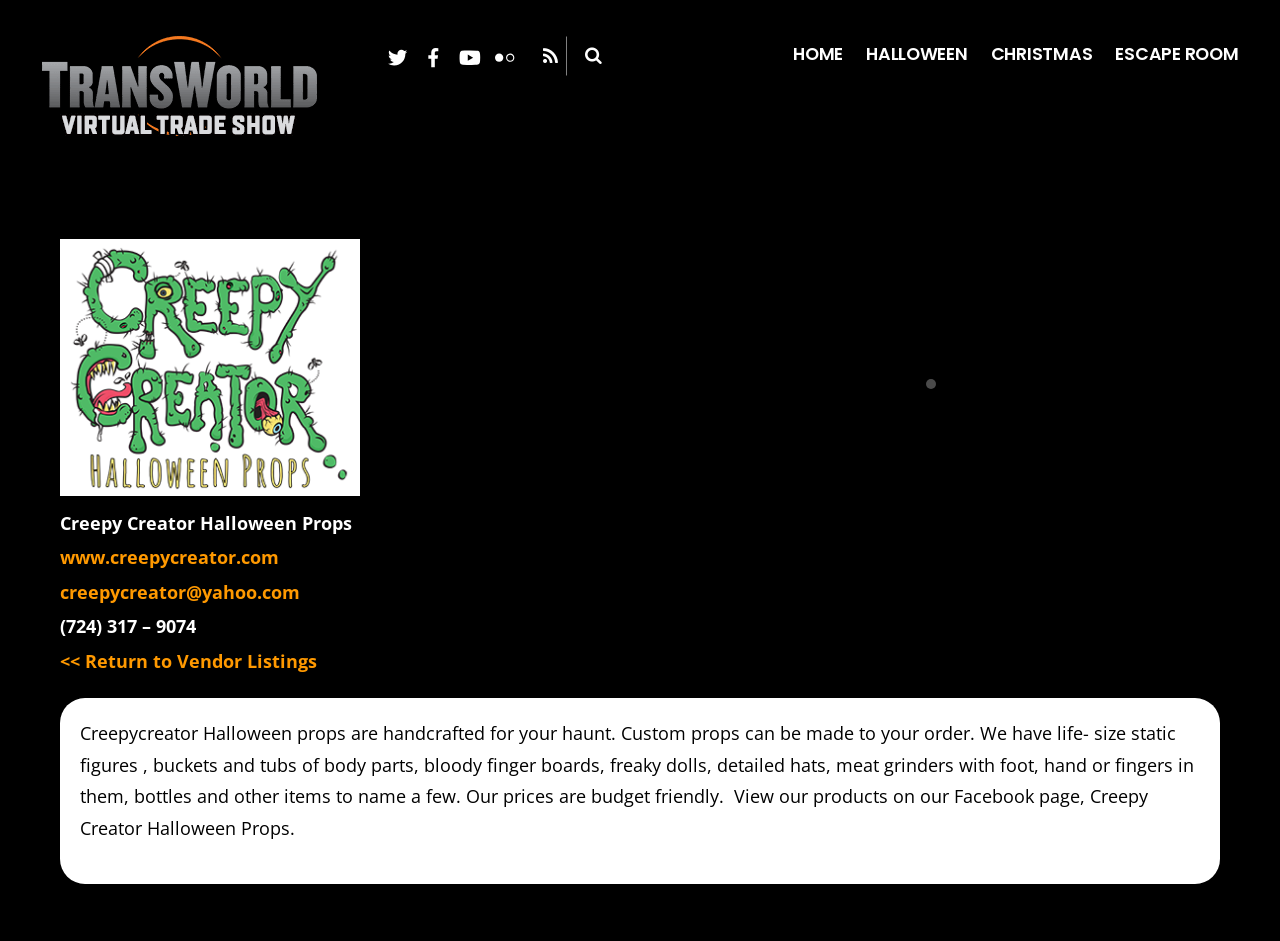Please identify the bounding box coordinates of the element that needs to be clicked to execute the following command: "View Creepy Creator's Facebook page". Provide the bounding box using four float numbers between 0 and 1, formatted as [left, top, right, bottom].

[0.047, 0.58, 0.218, 0.605]